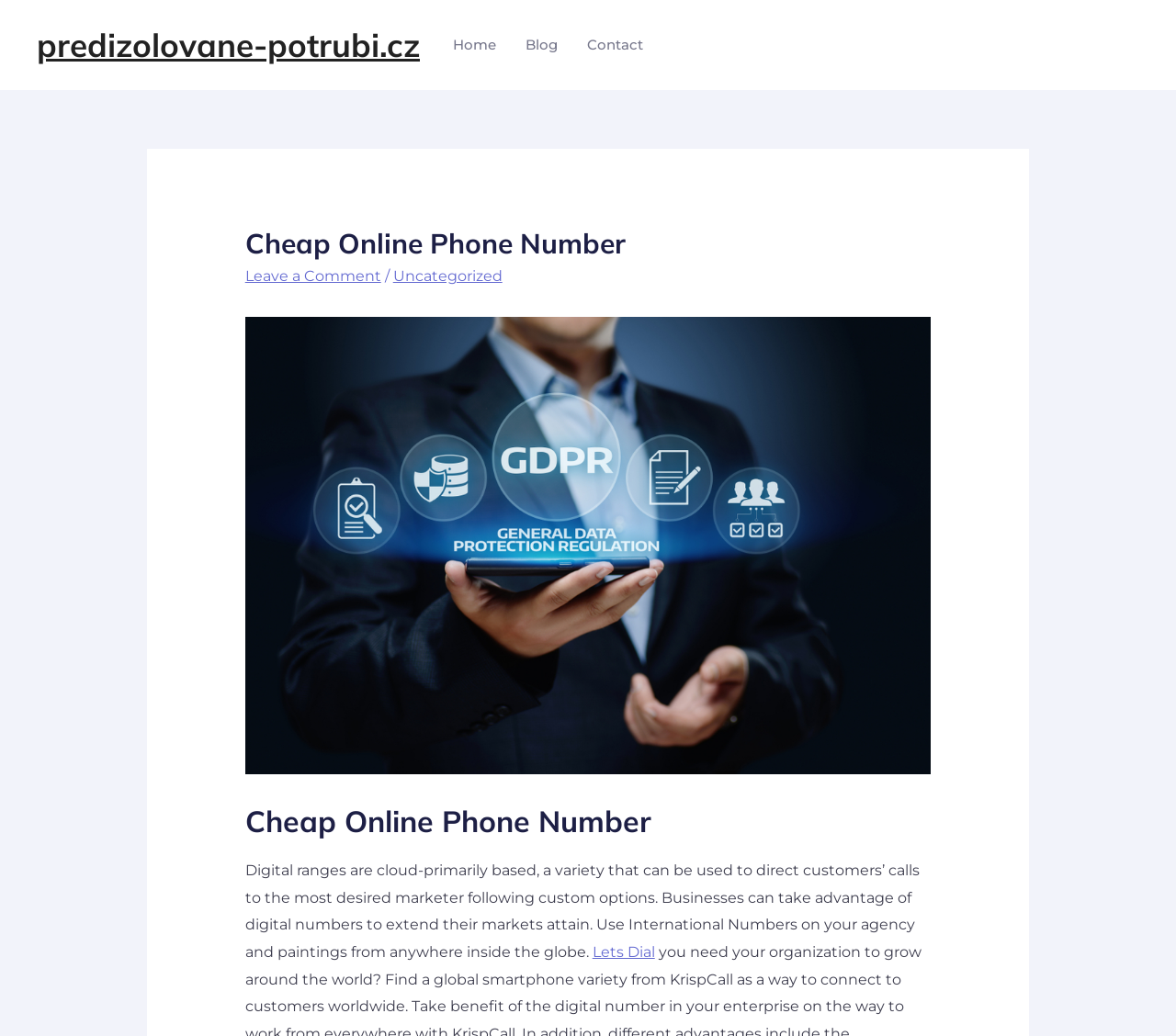Identify the bounding box of the UI element described as follows: "Home". Provide the coordinates as four float numbers in the range of 0 to 1 [left, top, right, bottom].

[0.373, 0.012, 0.434, 0.074]